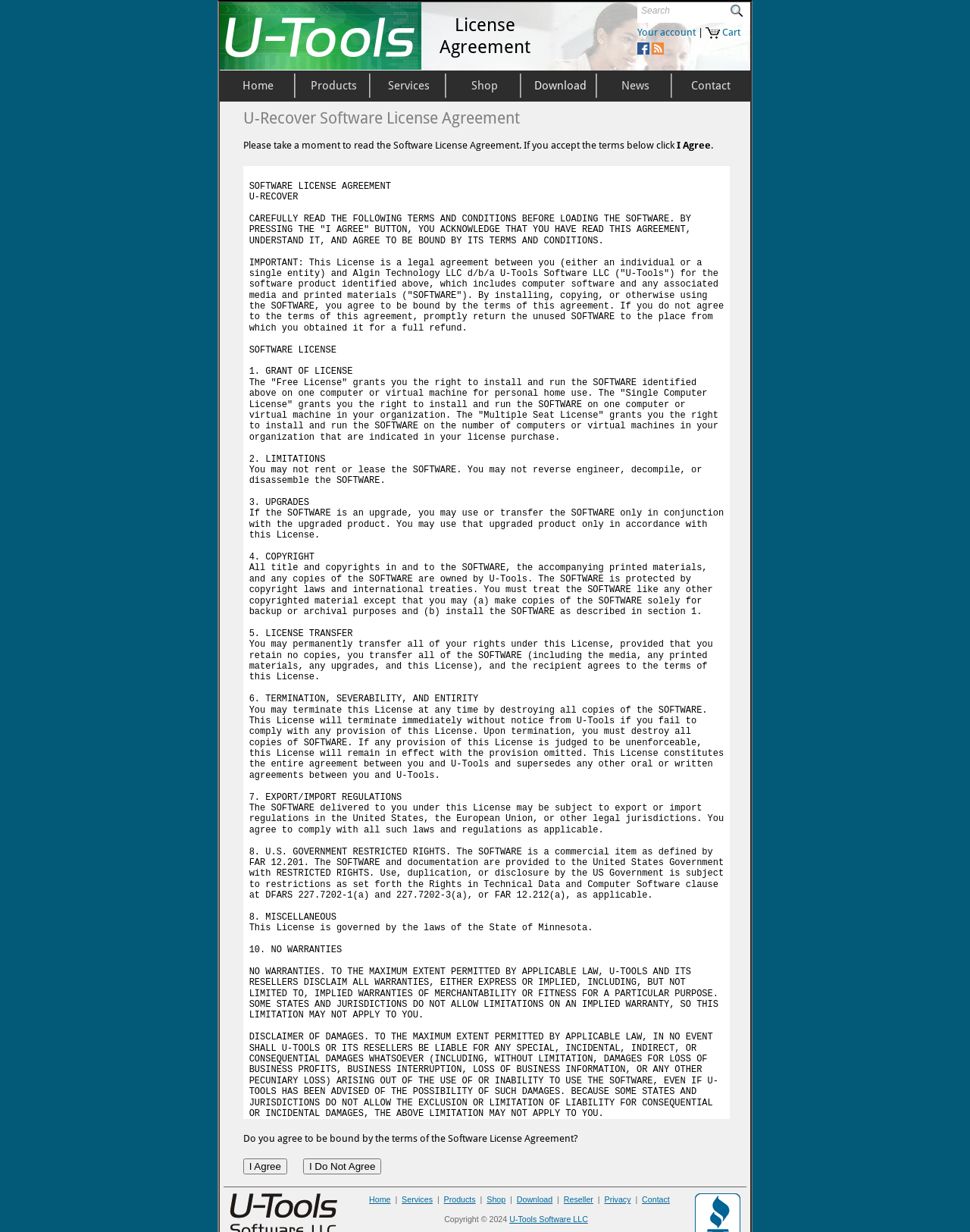Please locate the bounding box coordinates of the element that needs to be clicked to achieve the following instruction: "Learn about Moving Average Trading Strategies". The coordinates should be four float numbers between 0 and 1, i.e., [left, top, right, bottom].

None